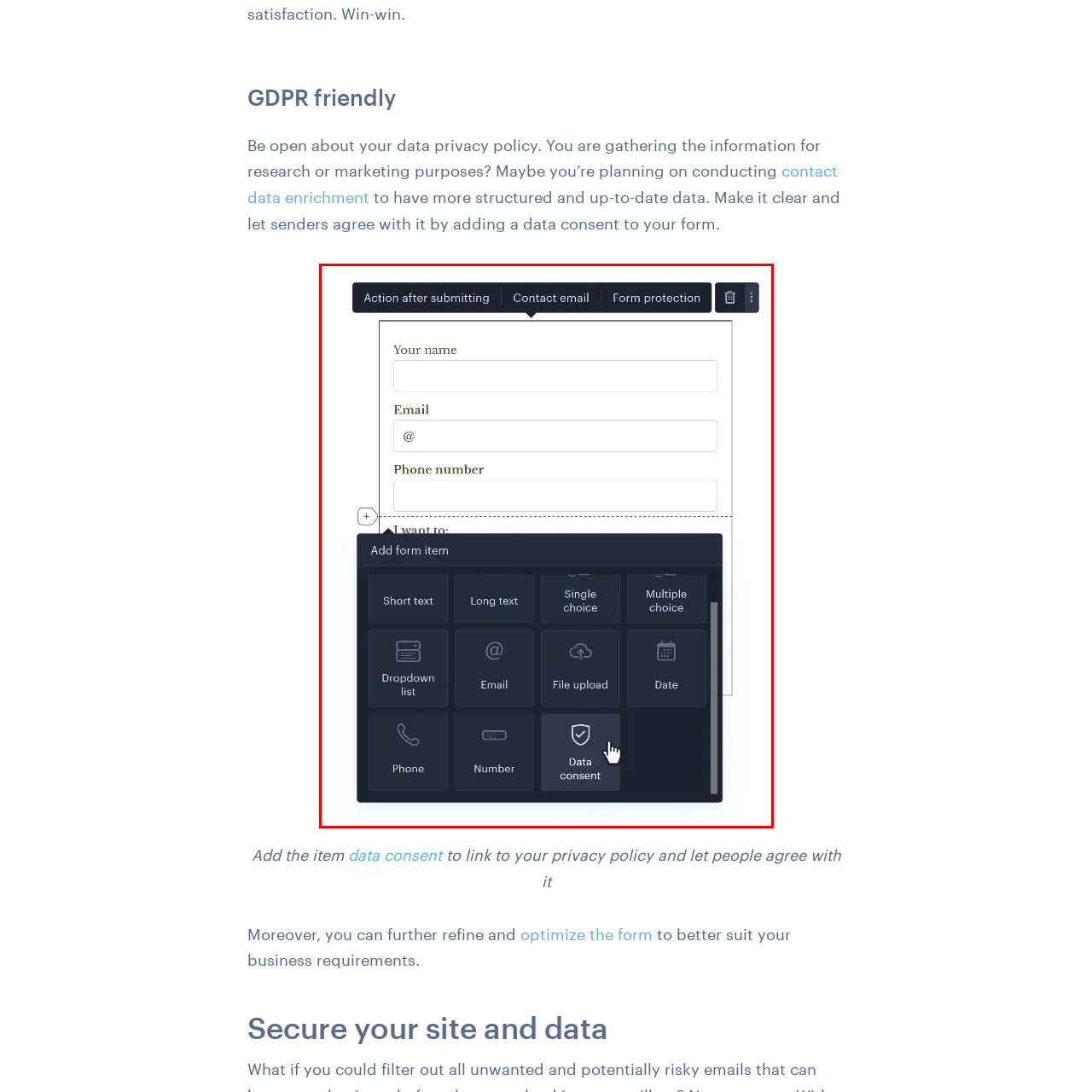Focus on the area highlighted by the red bounding box and give a thorough response to the following question, drawing from the image: What user information can be input in the form?

The form allows users to input their name, email, and phone number, which are essential pieces of information for data collection and communication.